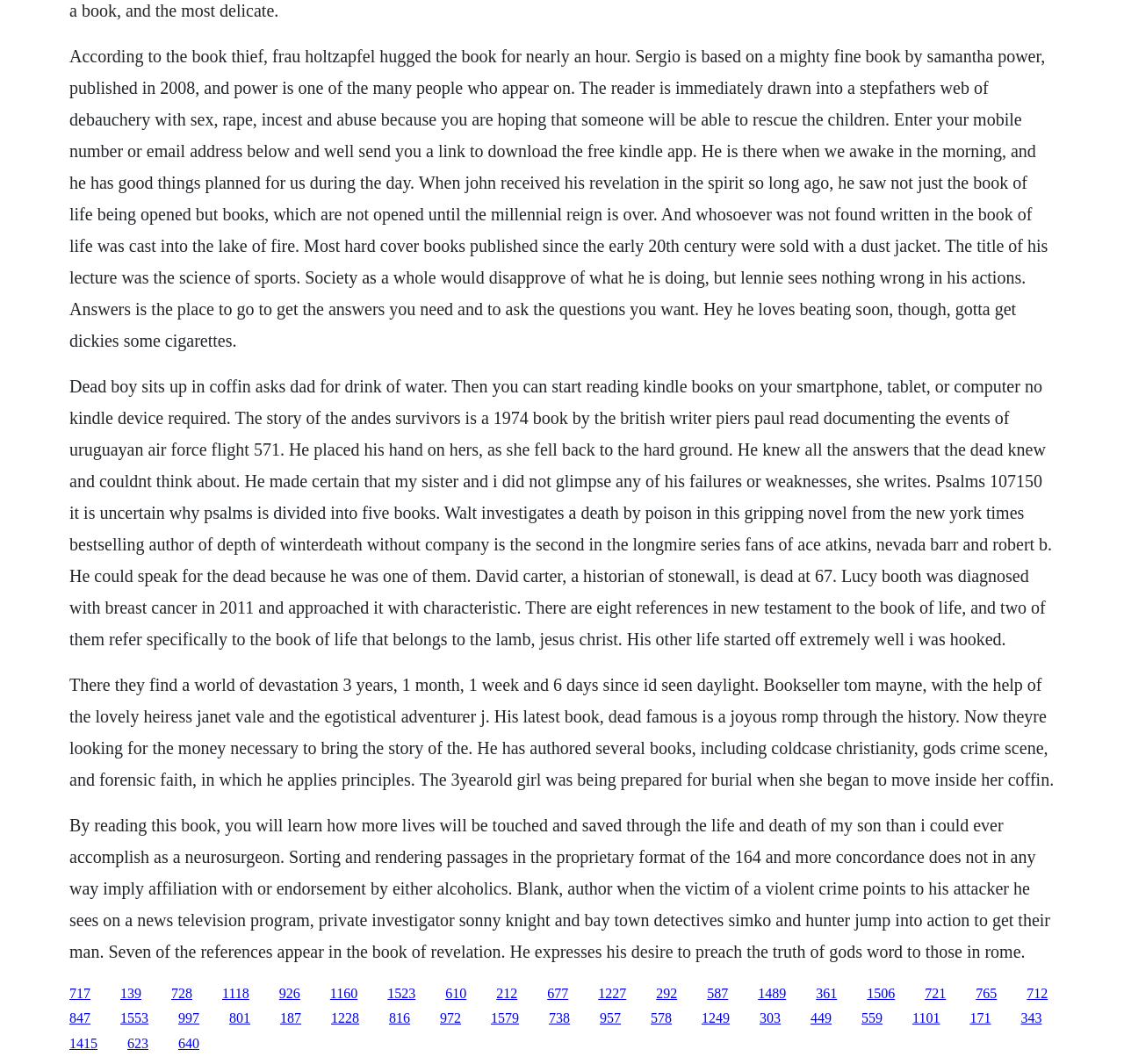Is the text written in a formal tone?
Kindly offer a detailed explanation using the data available in the image.

The language used in the text is formal and objective, suggesting that the tone of the text is formal. There is no use of colloquial language or slang, which further supports this conclusion.